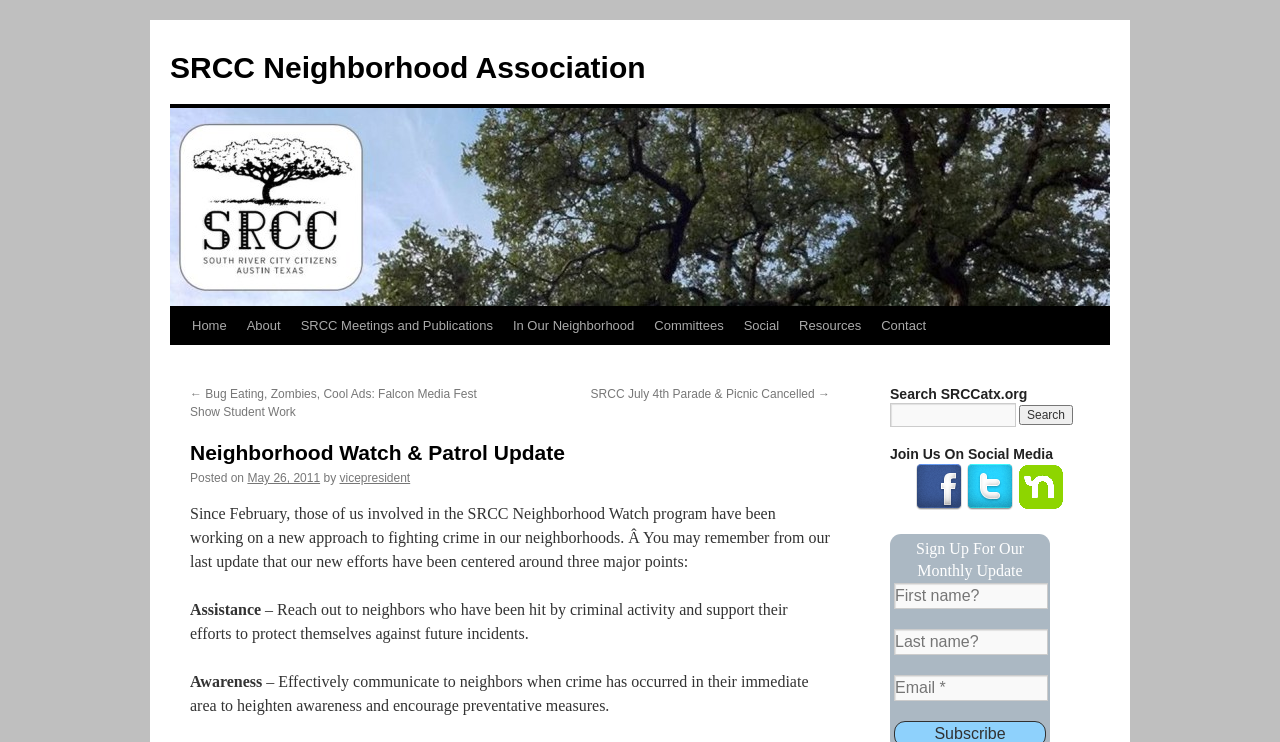Please identify the bounding box coordinates of the element that needs to be clicked to execute the following command: "Click on the 'Home' link". Provide the bounding box using four float numbers between 0 and 1, formatted as [left, top, right, bottom].

[0.142, 0.414, 0.185, 0.465]